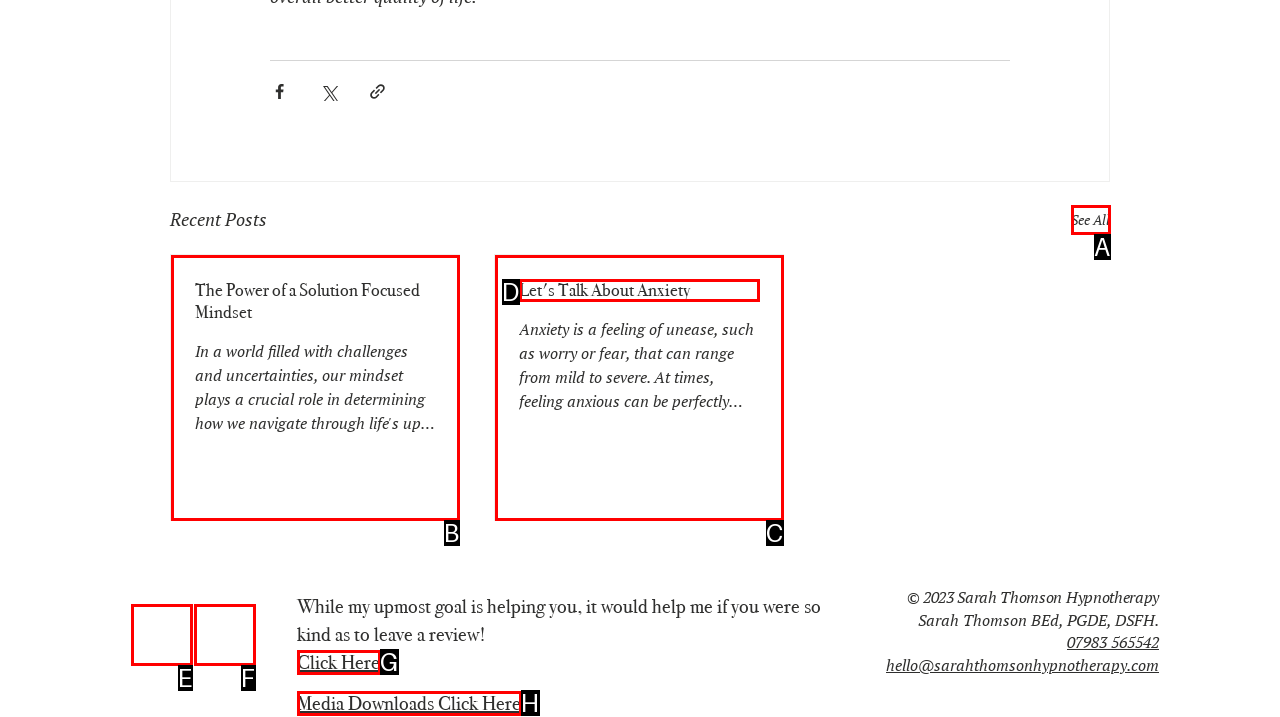Select the HTML element that corresponds to the description: Click Here. Answer with the letter of the matching option directly from the choices given.

G